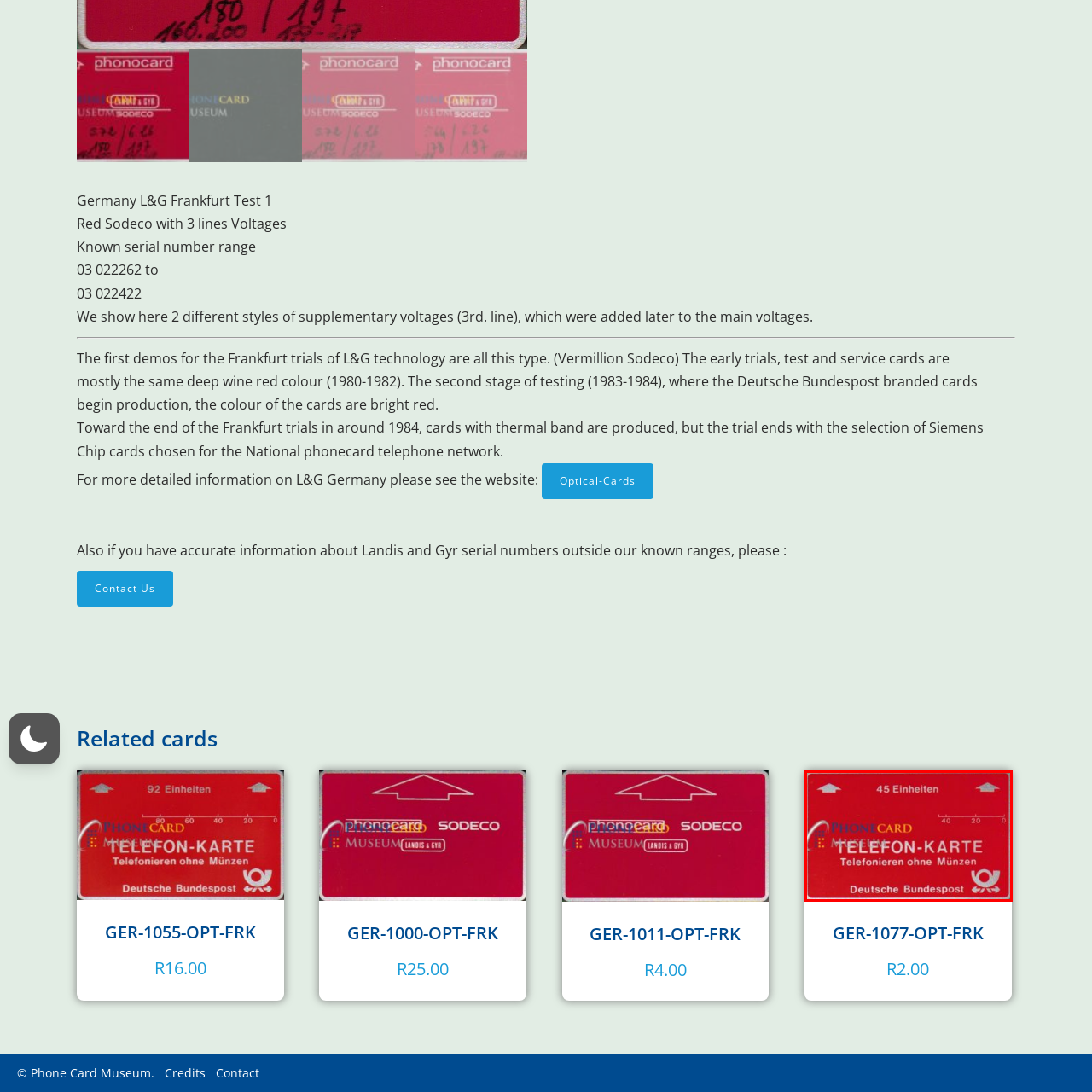How many units of usage does the card provide?
Observe the image inside the red bounding box and answer the question using only one word or a short phrase.

45